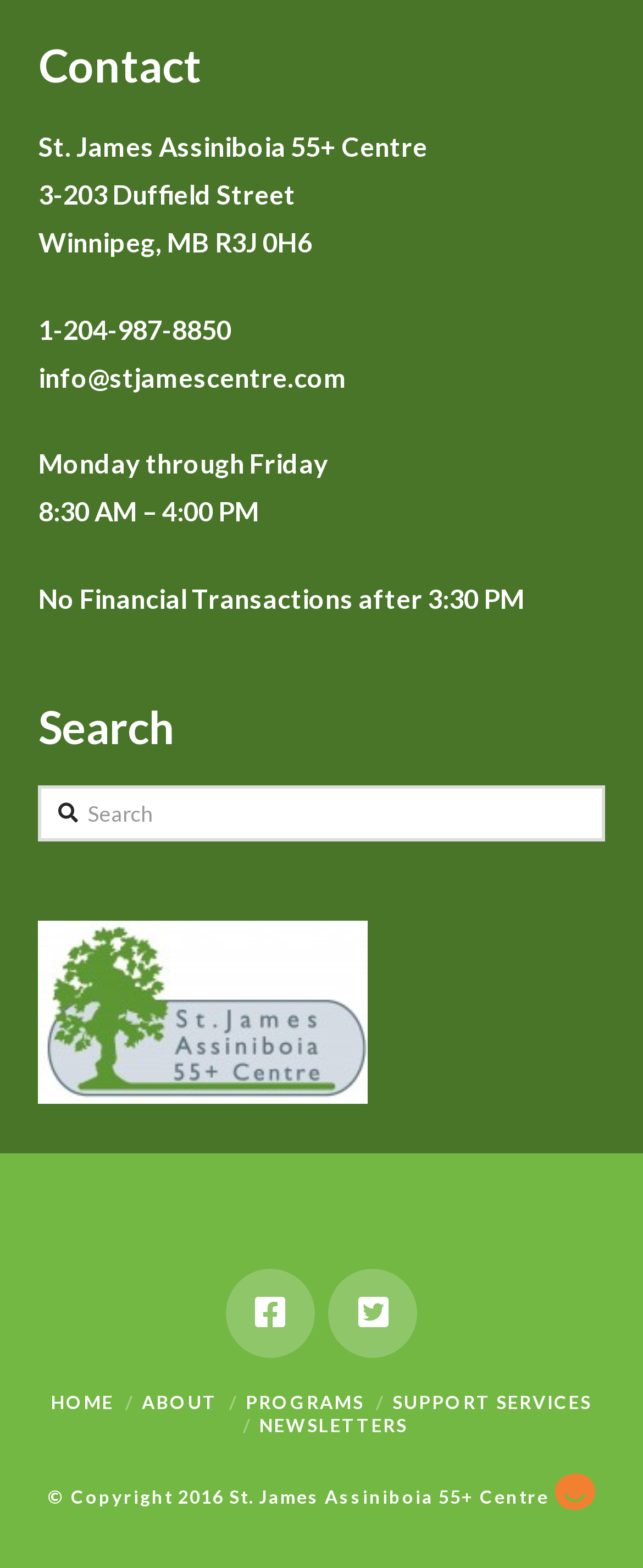Could you find the bounding box coordinates of the clickable area to complete this instruction: "Check the PRIVACY POLICY"?

None